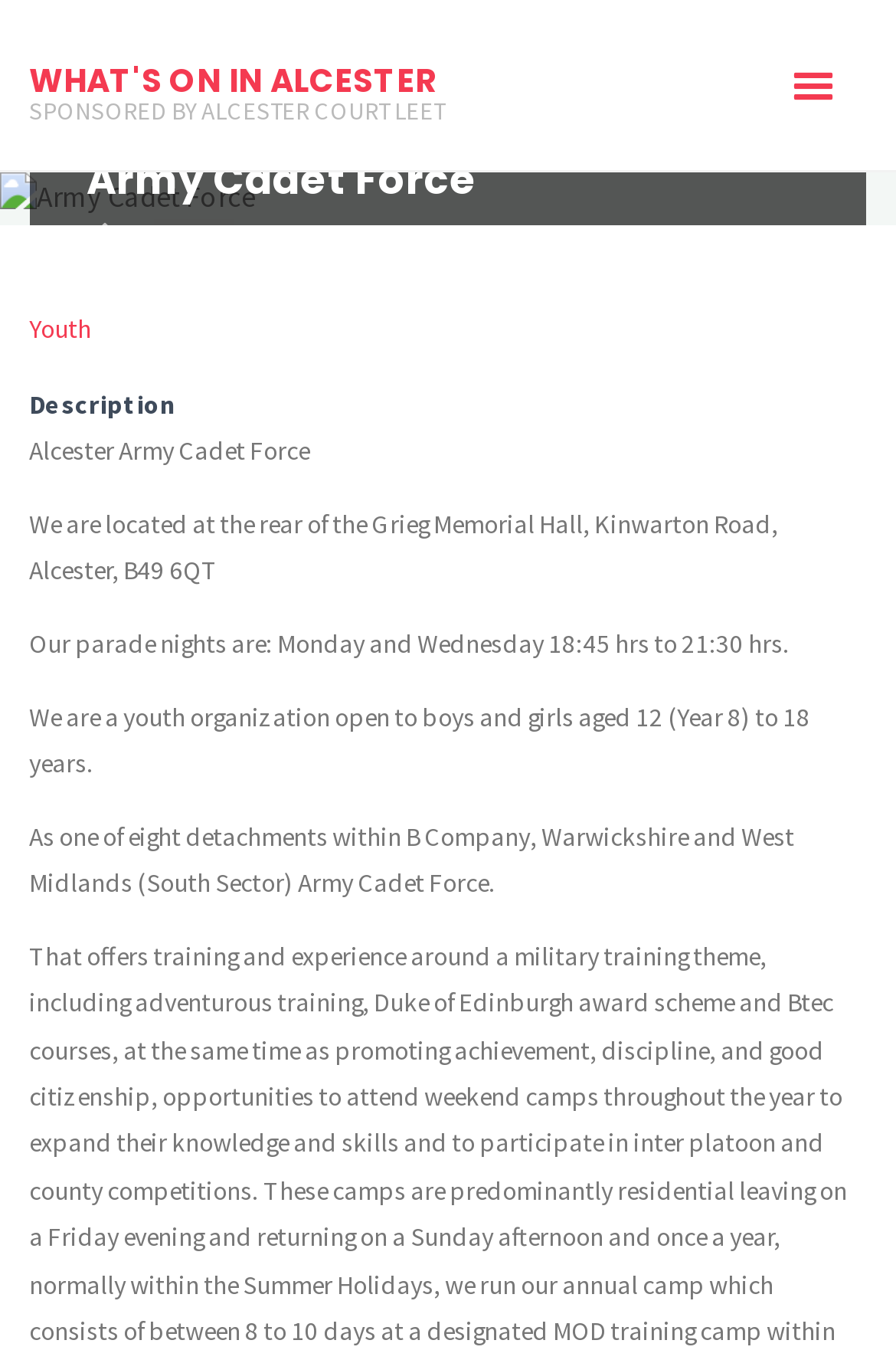Find and extract the text of the primary heading on the webpage.

Army Cadet Force